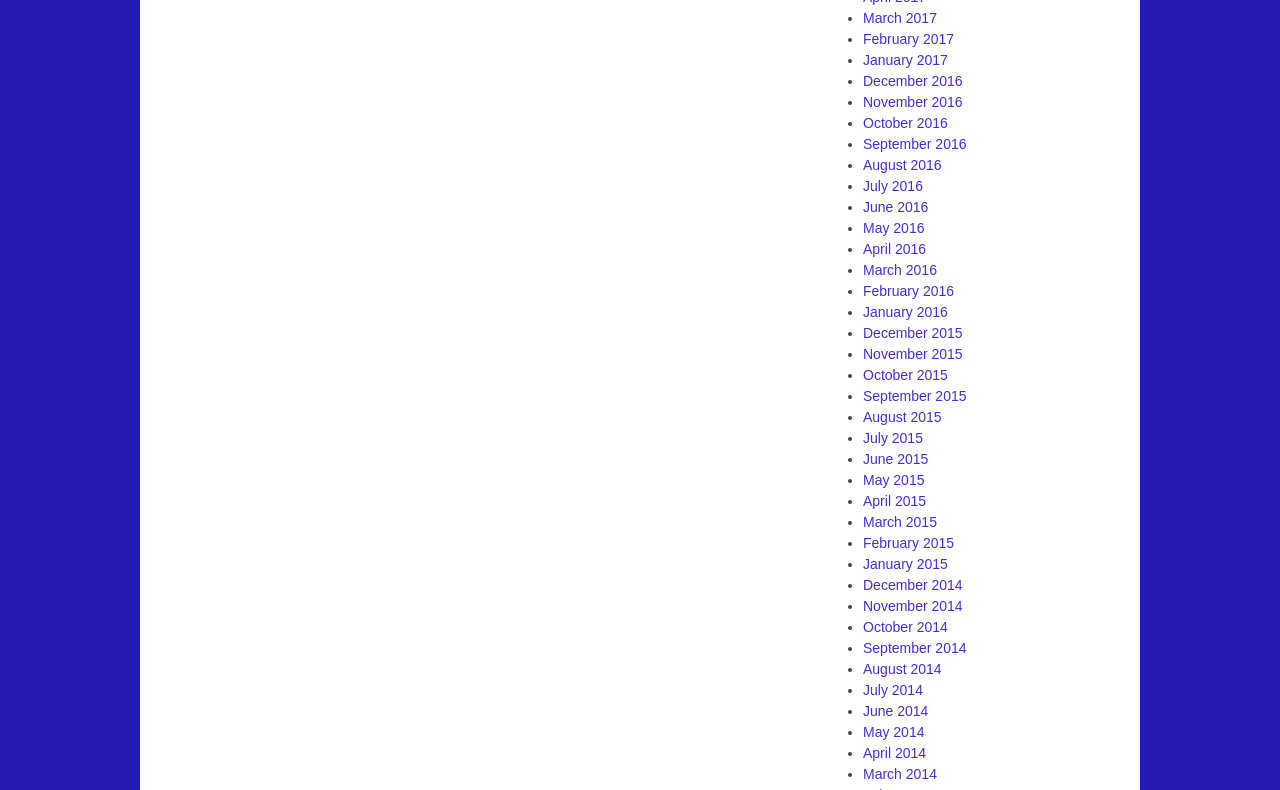Use a single word or phrase to answer this question: 
What is the most recent month listed?

March 2017